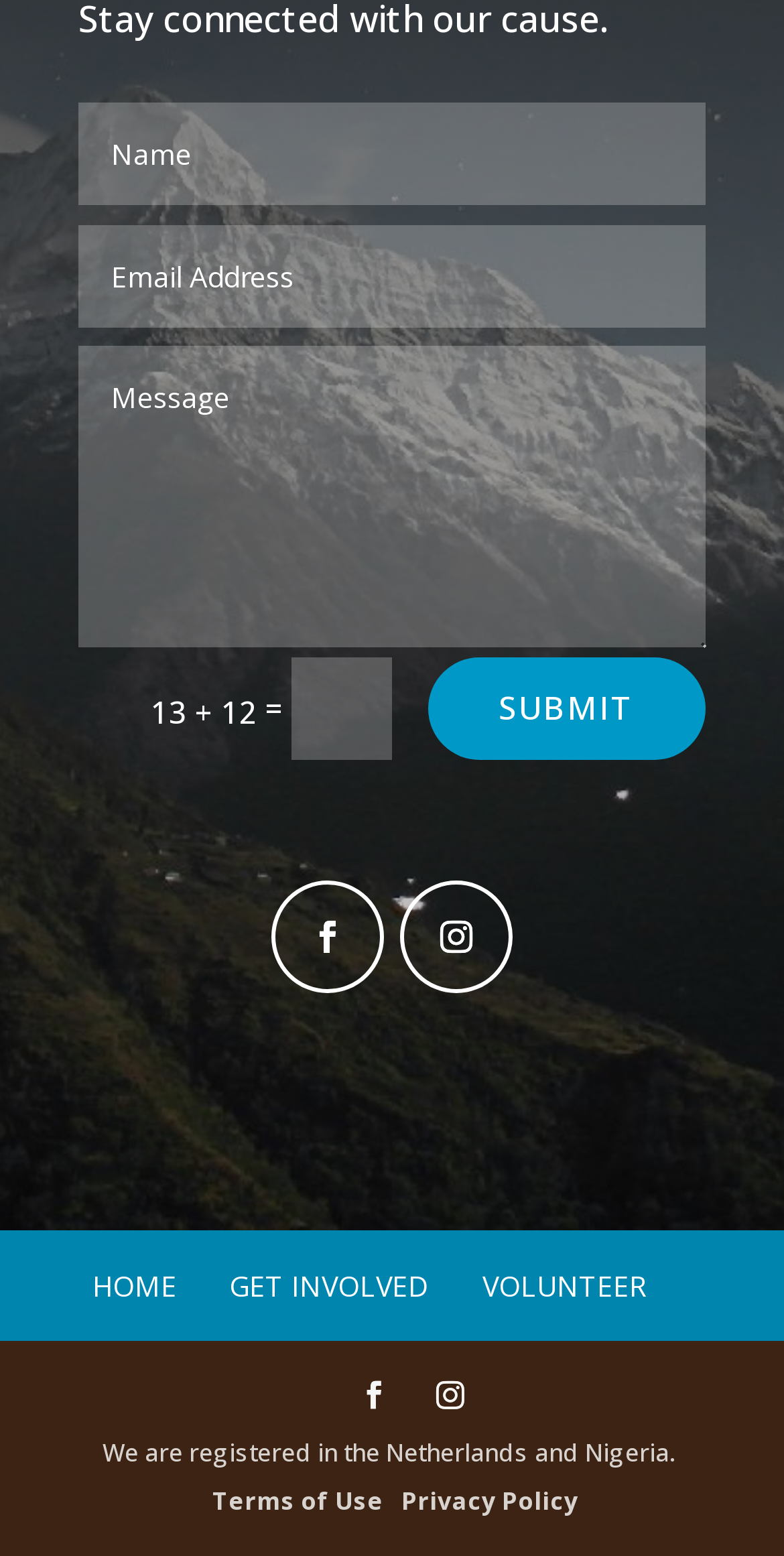How many links are there in the footer? From the image, respond with a single word or brief phrase.

6